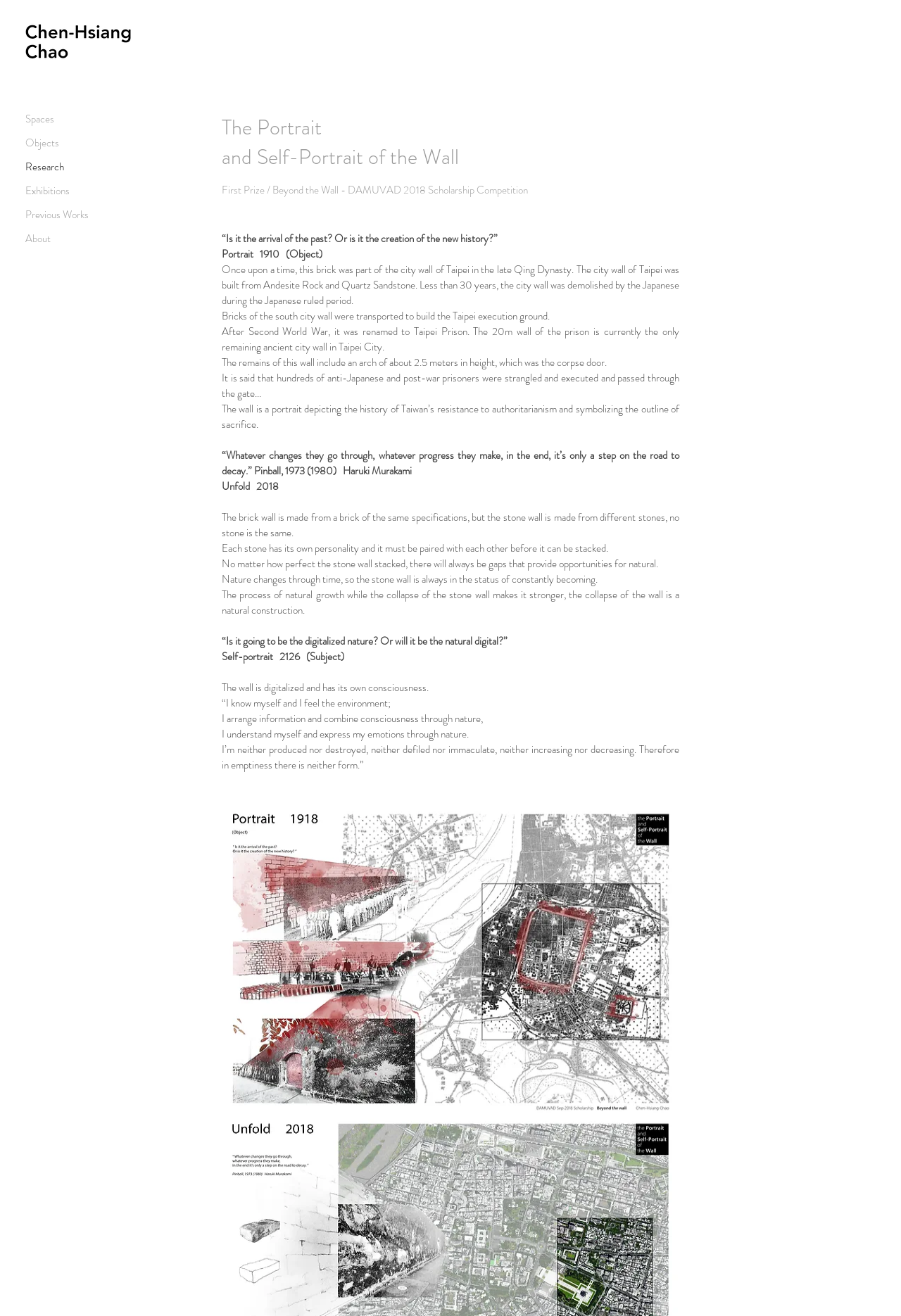Give a one-word or short-phrase answer to the following question: 
What is the significance of the stone wall?

Constantly becoming